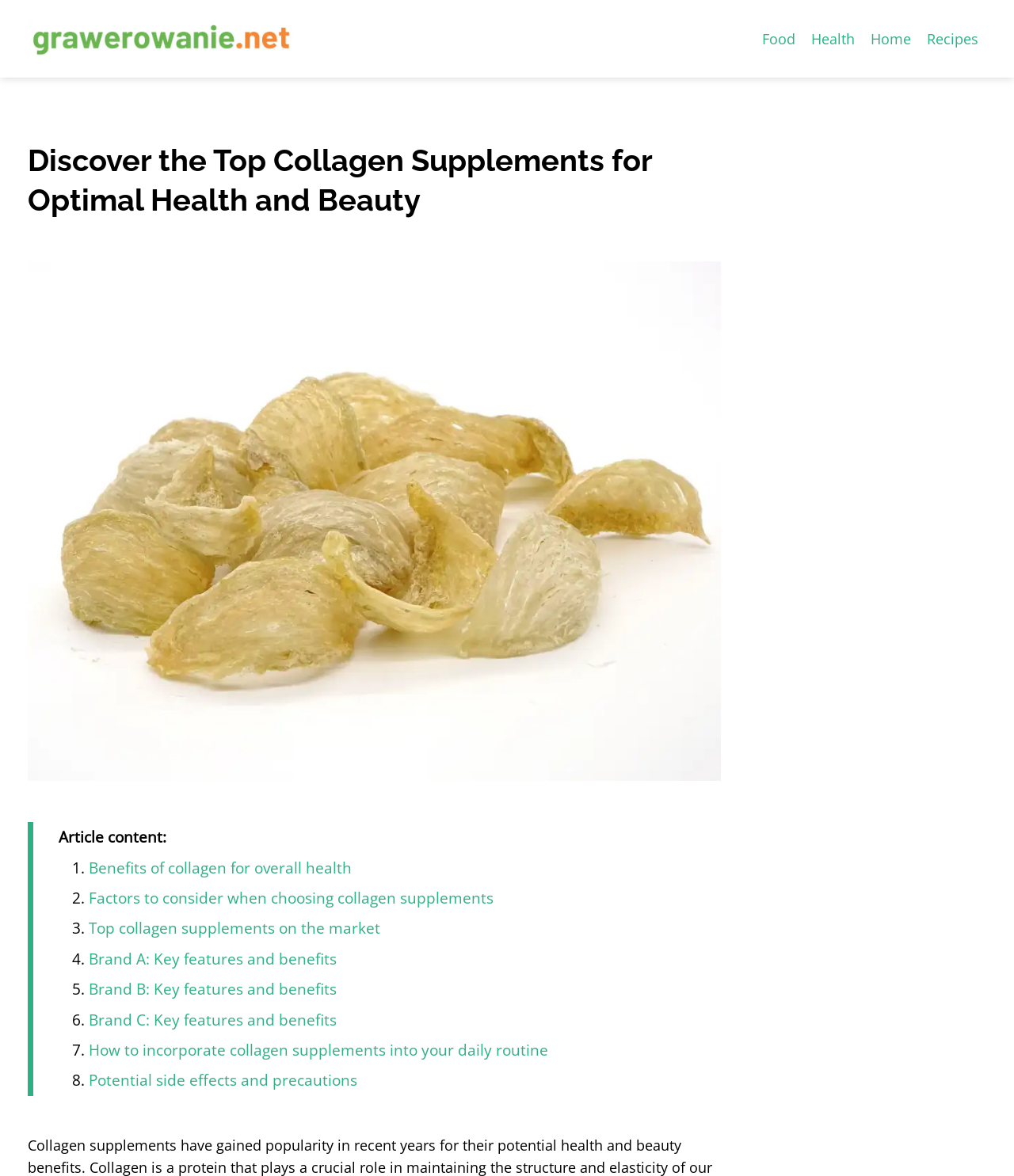Summarize the webpage with intricate details.

This webpage is about discovering the best collagen supplements for overall health and beauty. At the top left, there is a link to "grawerowanie.net" accompanied by a small image. On the top right, there are four links: "Food", "Health", "Home", and "Recipes", which are evenly spaced and aligned horizontally.

Below the top navigation links, there is a large heading that reads "Discover the Top Collagen Supplements for Optimal Health and Beauty". Next to the heading, there is a large image related to collagen supplements. 

The main content of the webpage is divided into eight sections, each marked with a numbered list marker (1 to 8). The sections are listed in a vertical column, with each section containing a link to a specific topic related to collagen supplements, such as their benefits, factors to consider when choosing them, top brands, and how to incorporate them into daily routine. The links are descriptive, providing a brief summary of what each section is about.

The webpage has a clean and organized structure, making it easy to navigate and find the desired information about collagen supplements.